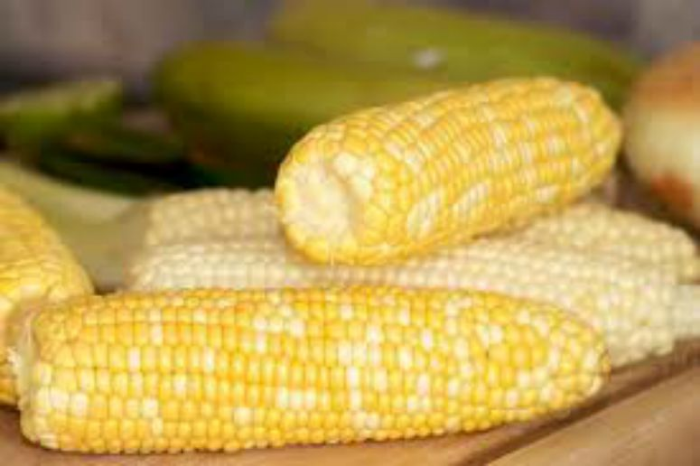How is the corn prepared according to the caption?
Examine the screenshot and reply with a single word or phrase.

Using waterless methods